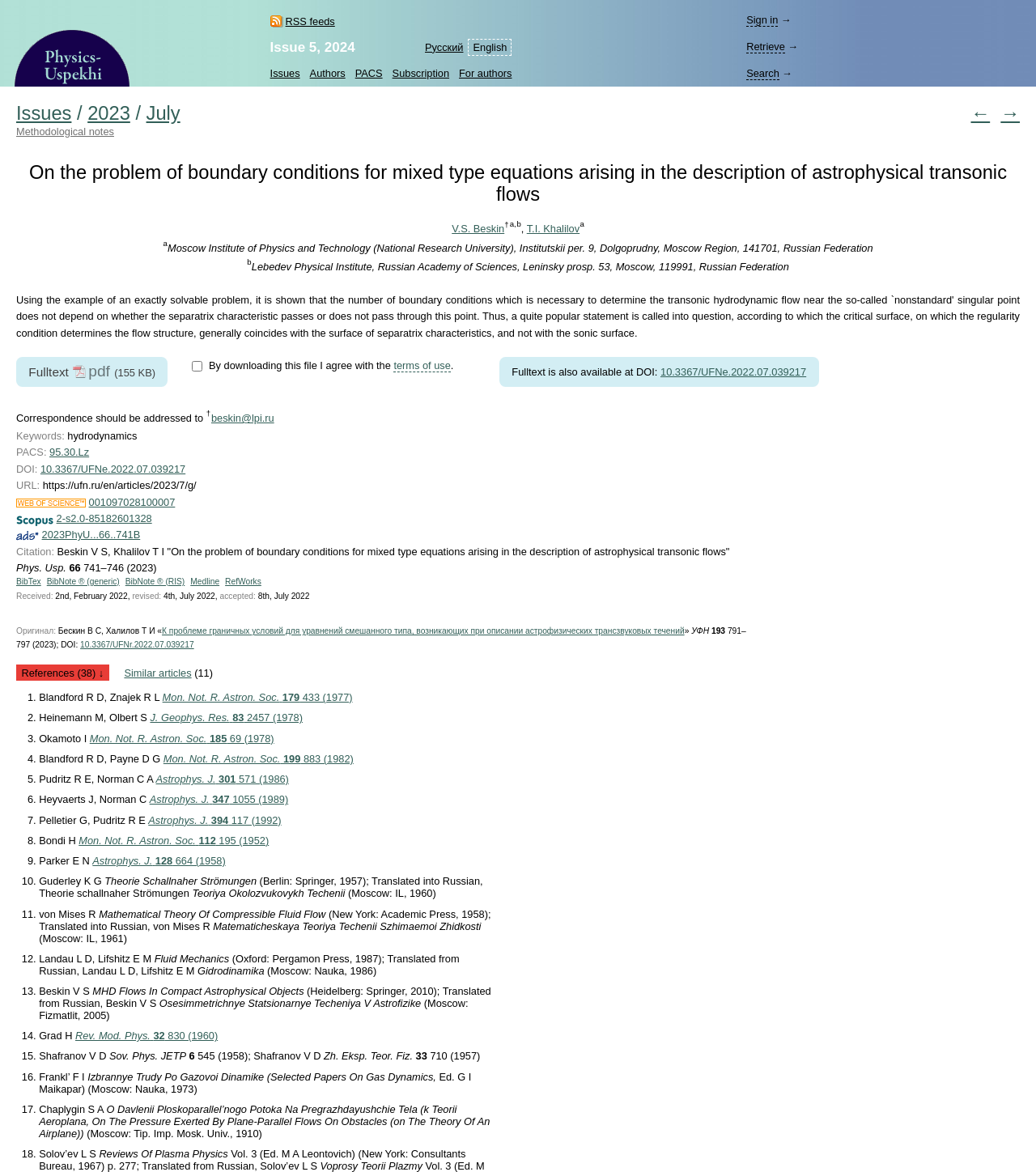Find the bounding box coordinates of the area to click in order to follow the instruction: "Download fulltext pdf".

[0.07, 0.31, 0.106, 0.324]